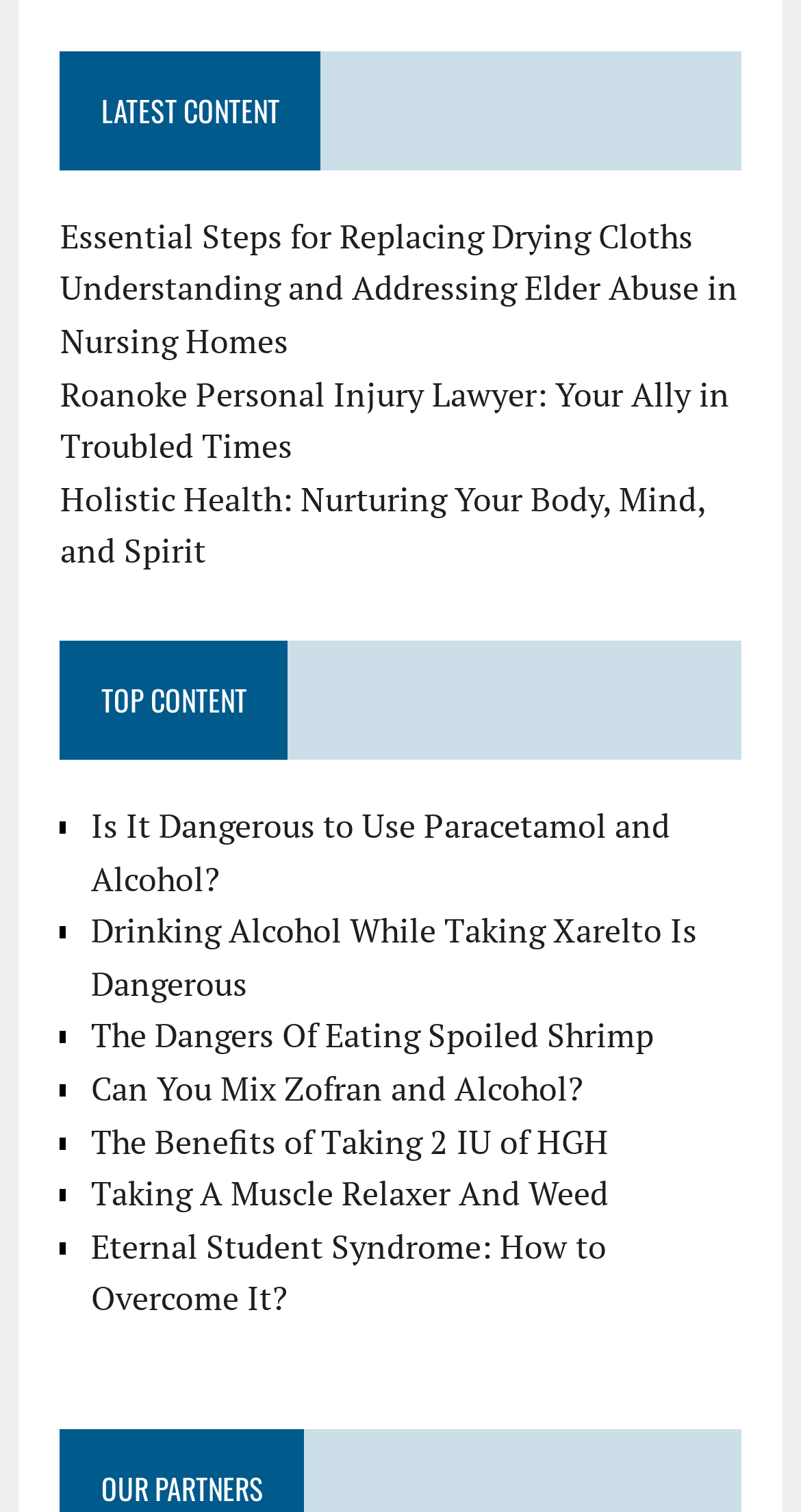Provide a short answer to the following question with just one word or phrase: How many links are under 'TOP CONTENT'?

8